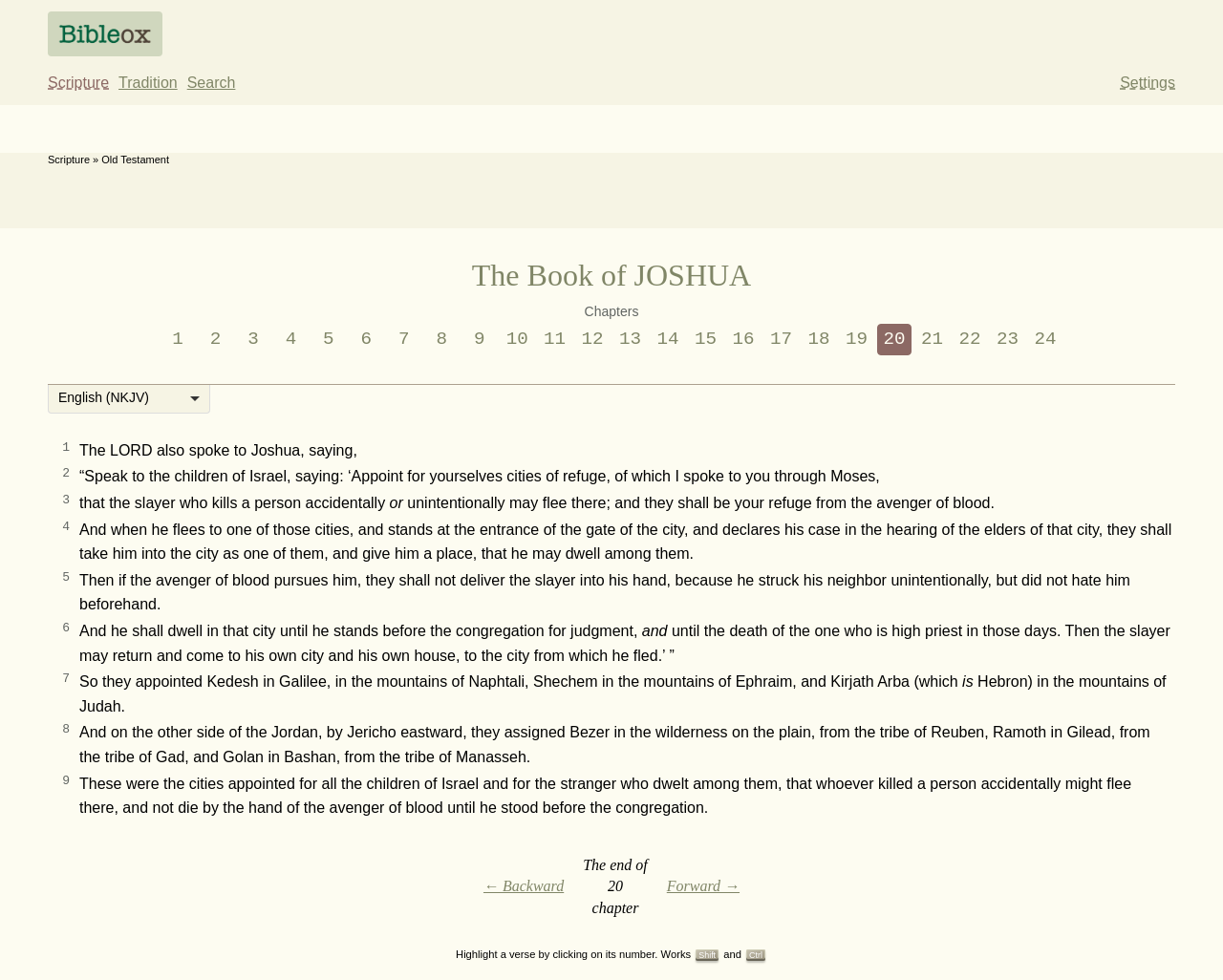Find the bounding box coordinates for the area that should be clicked to accomplish the instruction: "Select 'English (NKJV)' from the language dropdown".

[0.048, 0.397, 0.122, 0.413]